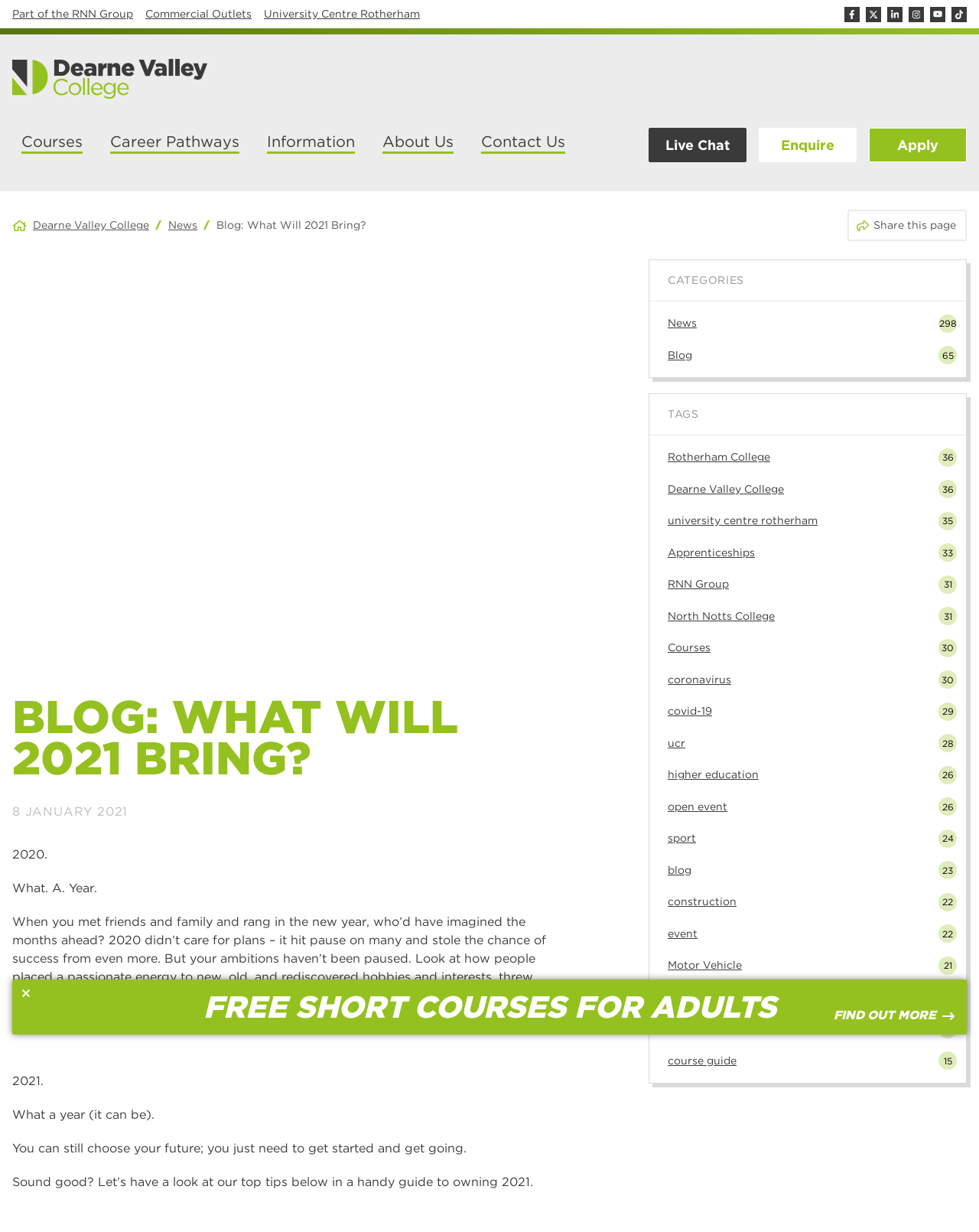How many categories are listed in the blog?
Please provide a detailed answer to the question.

The question can be answered by looking at the 'CATEGORIES' and 'TAGS' sections of the webpage, which list two categories.